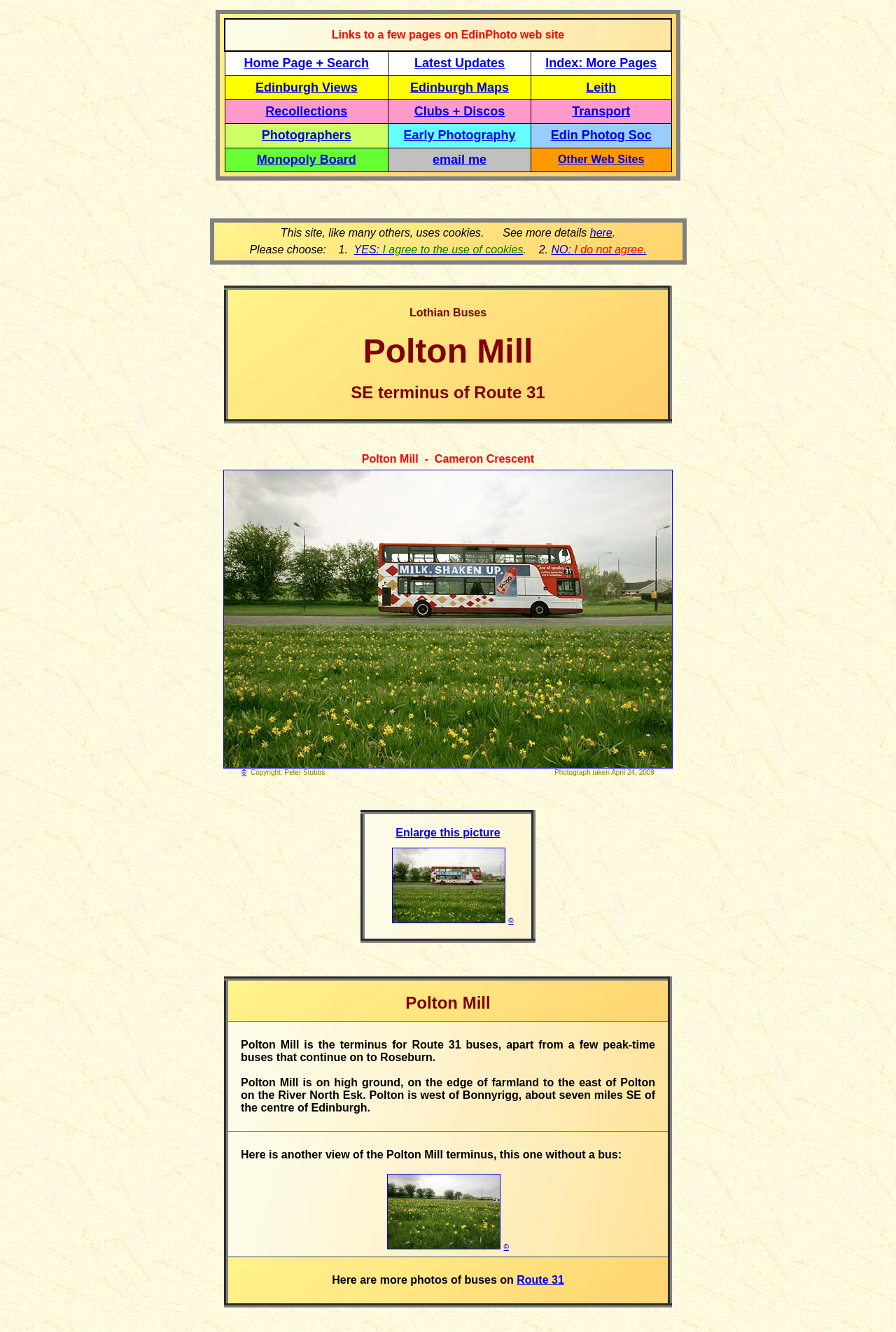Locate the bounding box coordinates of the clickable region necessary to complete the following instruction: "Download the podcast". Provide the coordinates in the format of four float numbers between 0 and 1, i.e., [left, top, right, bottom].

None